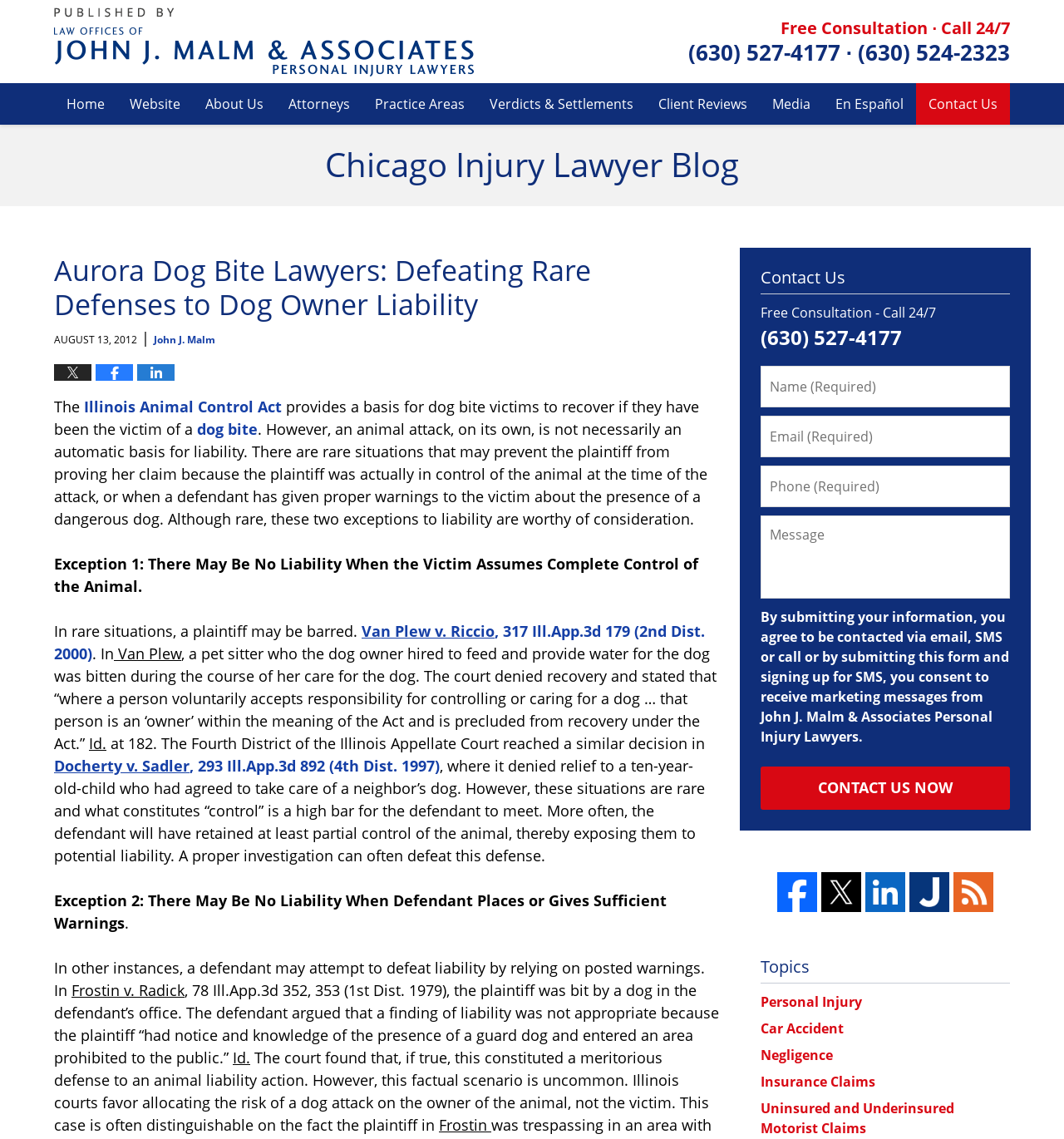Determine the bounding box coordinates of the region that needs to be clicked to achieve the task: "Click the 'Contact Us' link".

[0.861, 0.073, 0.949, 0.109]